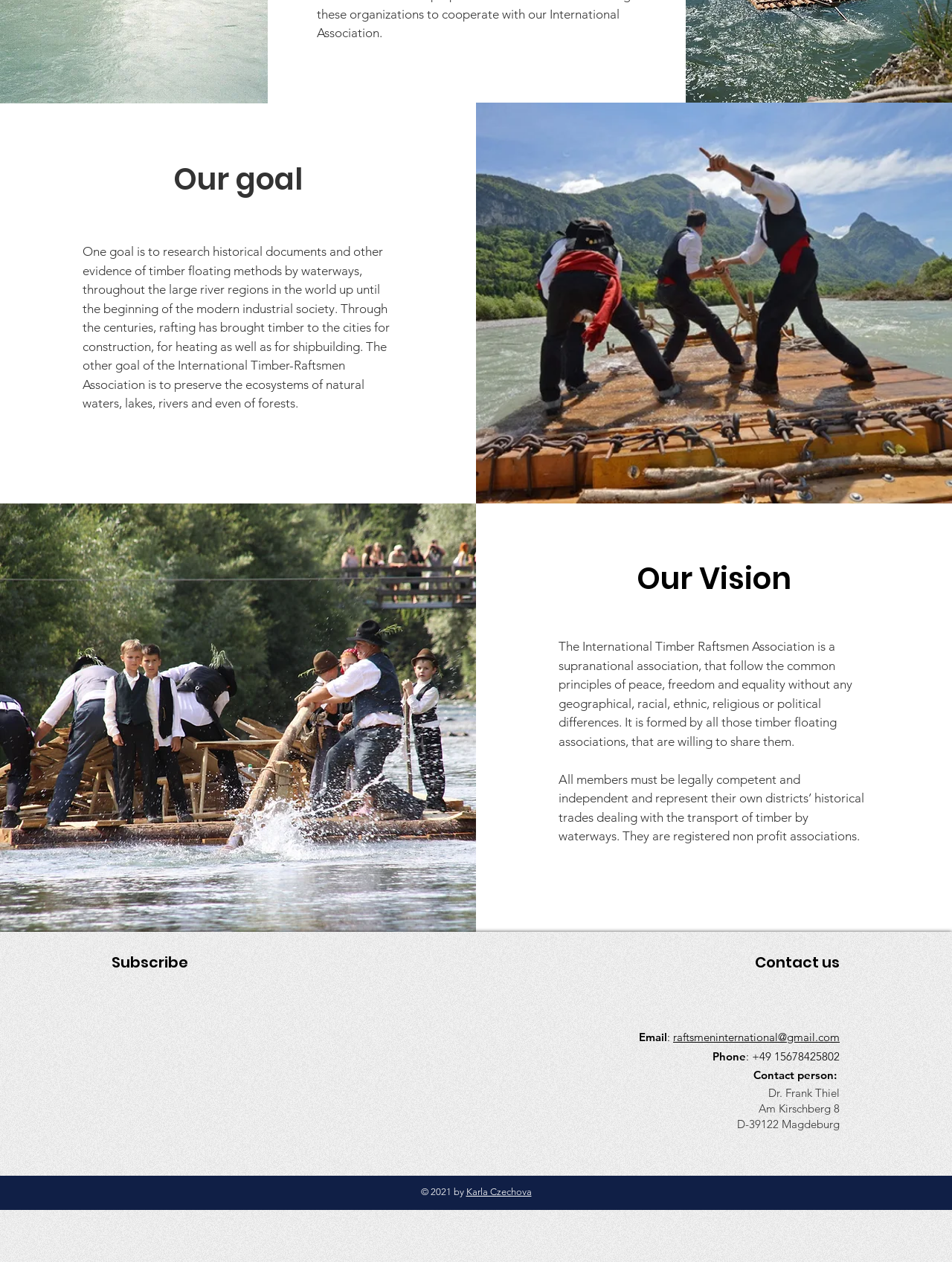From the element description: "aria-label="Instagram"", extract the bounding box coordinates of the UI element. The coordinates should be expressed as four float numbers between 0 and 1, in the order [left, top, right, bottom].

[0.523, 0.878, 0.553, 0.901]